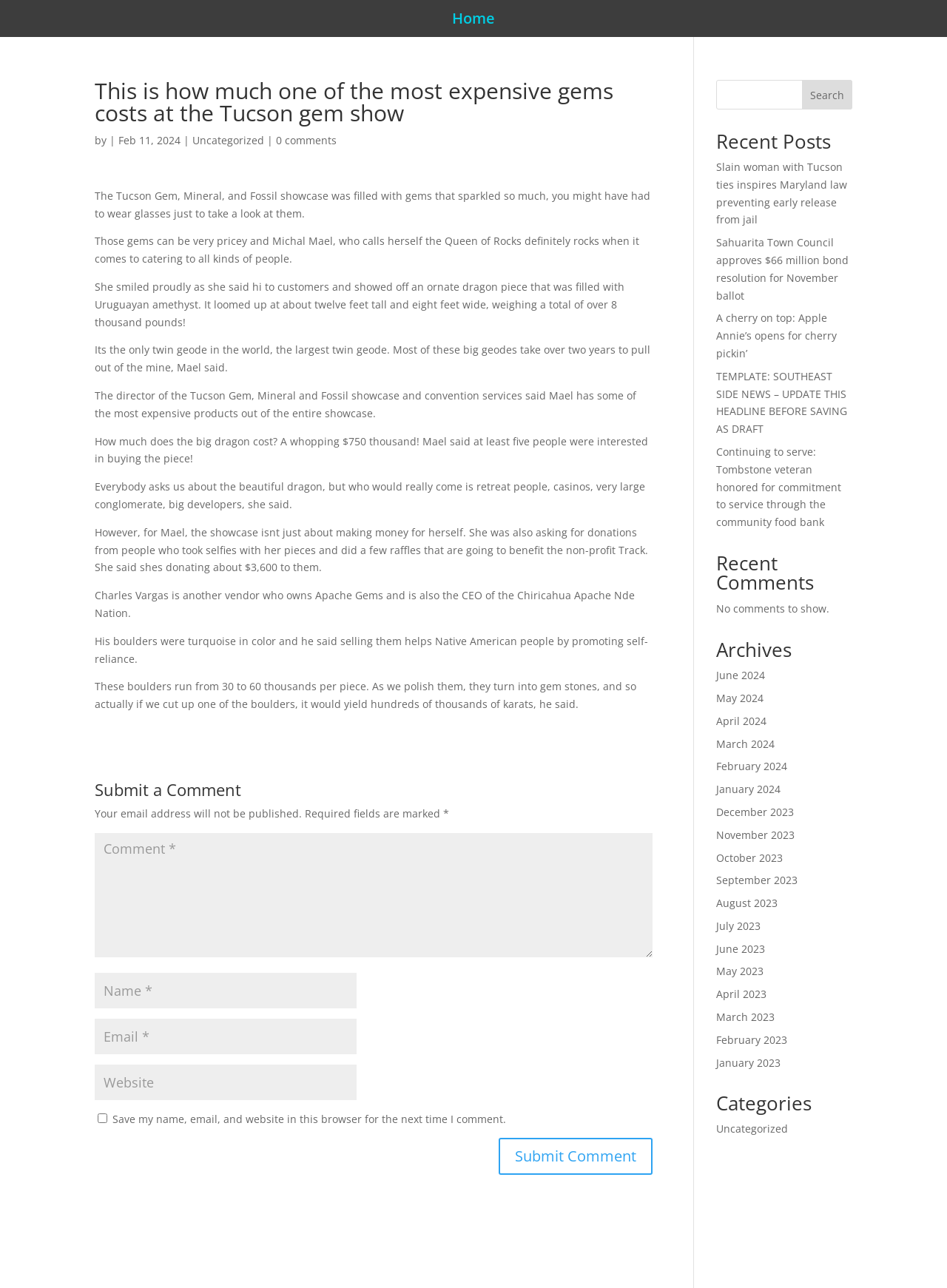Extract the main title from the webpage.

This is how much one of the most expensive gems costs at the Tucson gem show